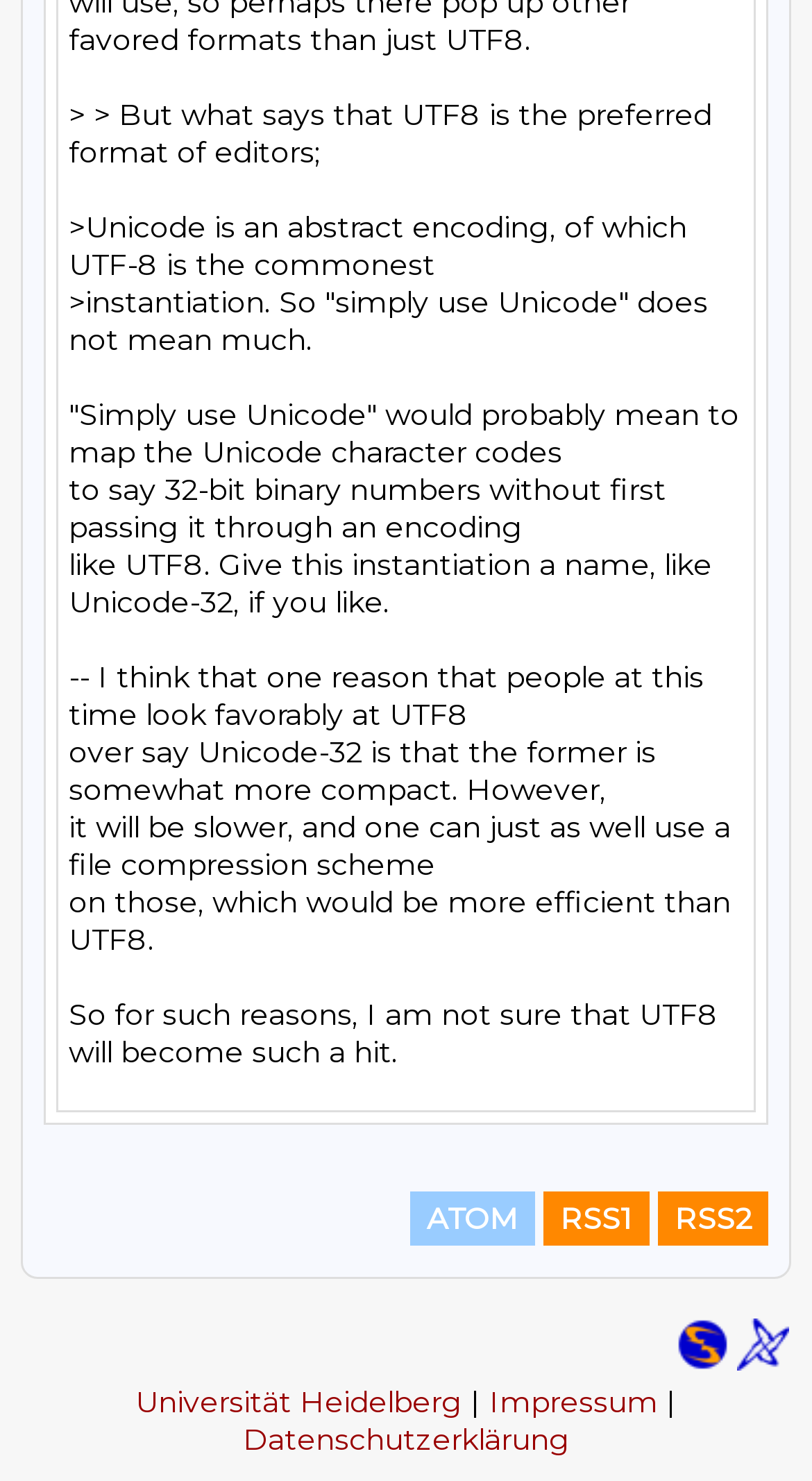Refer to the screenshot and give an in-depth answer to this question: How many links are in the first table?

I counted the number of links in the first table, which are 'ATOM', 'RSS1', and 'RSS2', so there are 3 links in total.